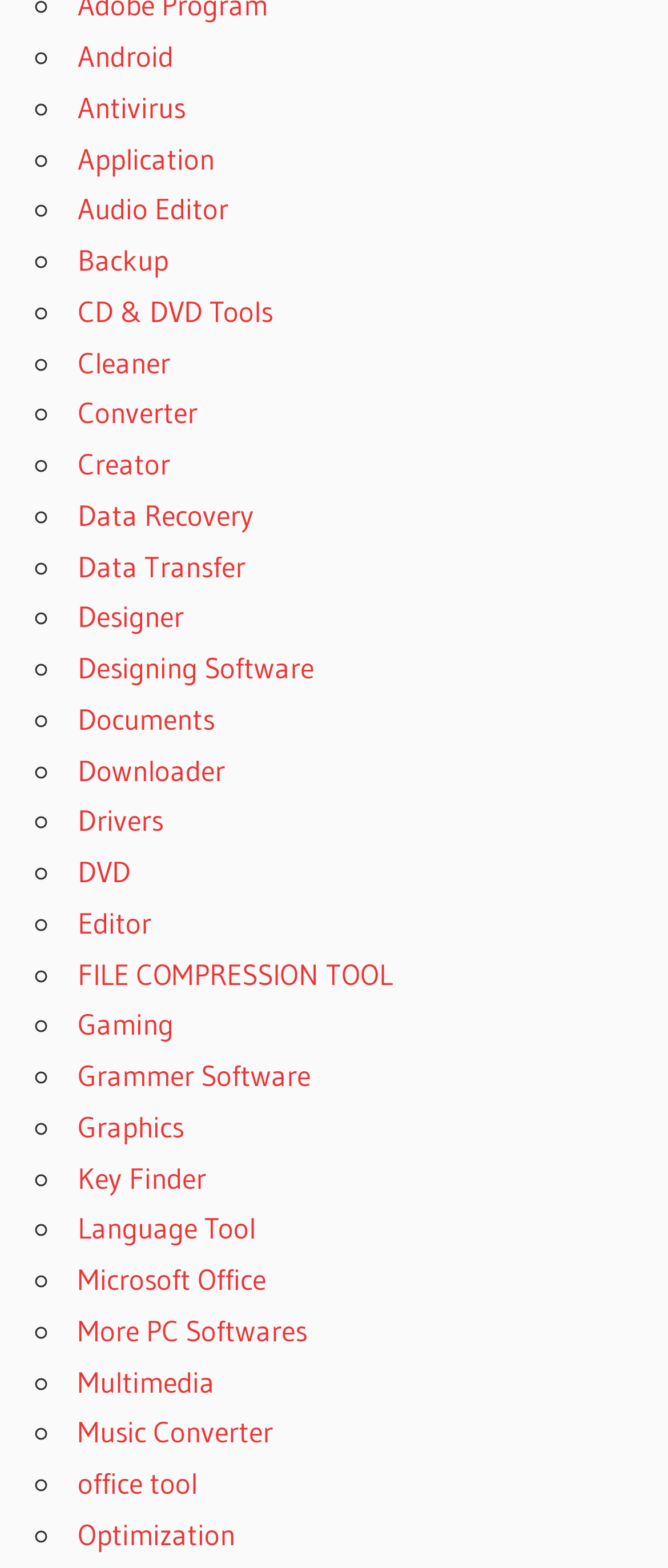Please find the bounding box coordinates of the element that must be clicked to perform the given instruction: "Click on Android". The coordinates should be four float numbers from 0 to 1, i.e., [left, top, right, bottom].

[0.116, 0.024, 0.26, 0.047]